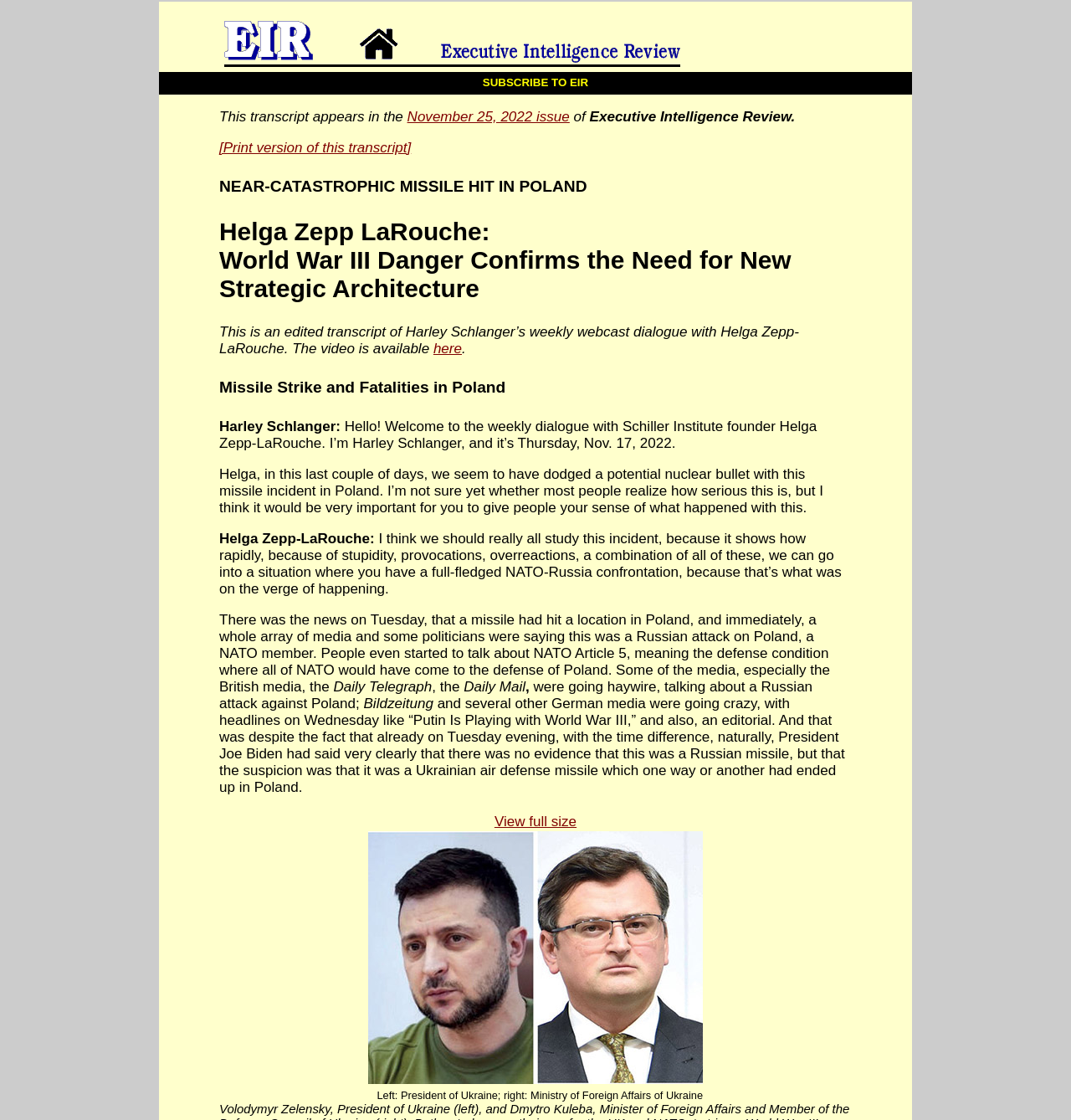What is the name of the publication mentioned in the article?
Look at the image and respond with a one-word or short phrase answer.

Executive Intelligence Review